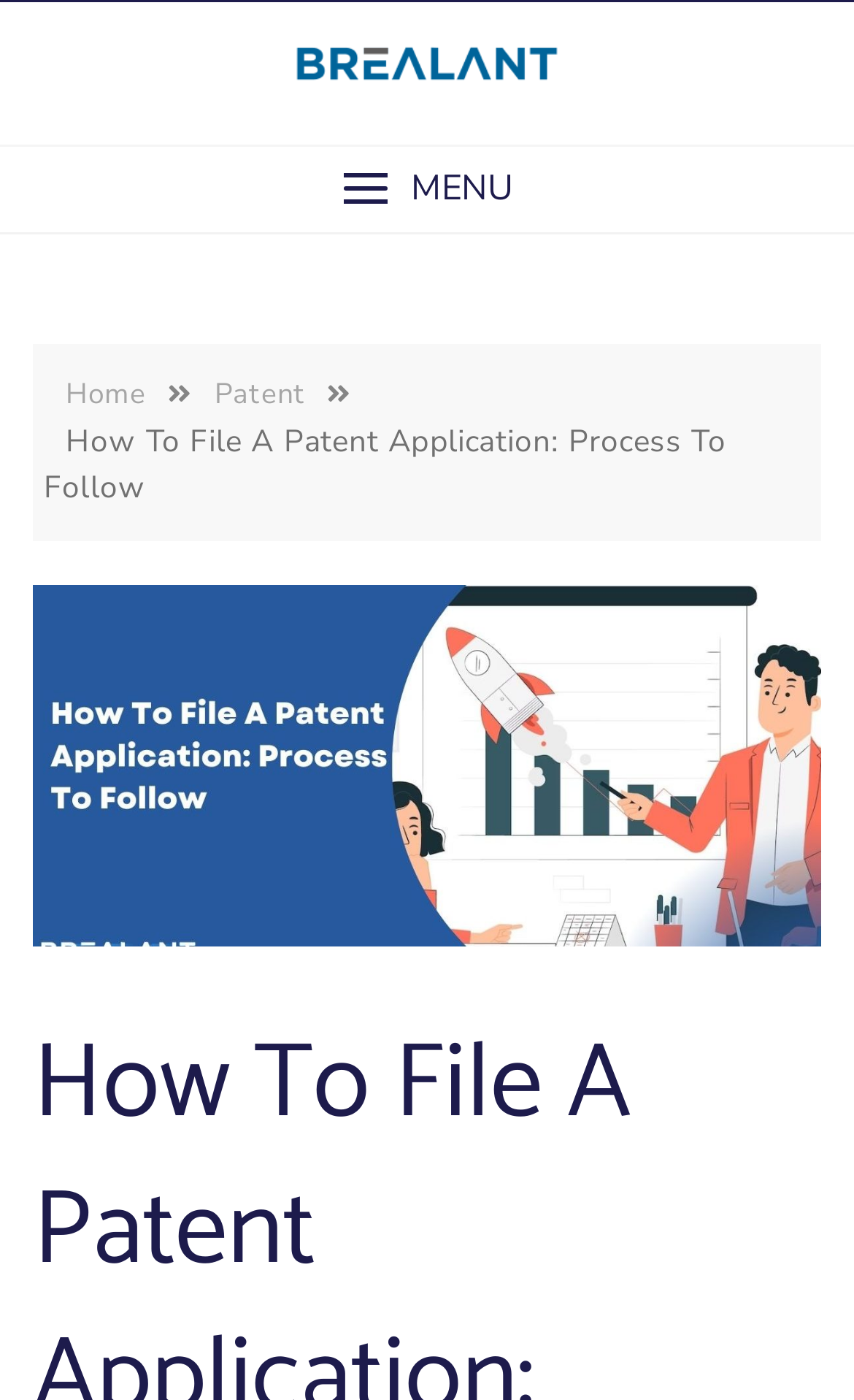What is the purpose of the button with the text 'MENU'?
Please use the visual content to give a single word or phrase answer.

To open a menu